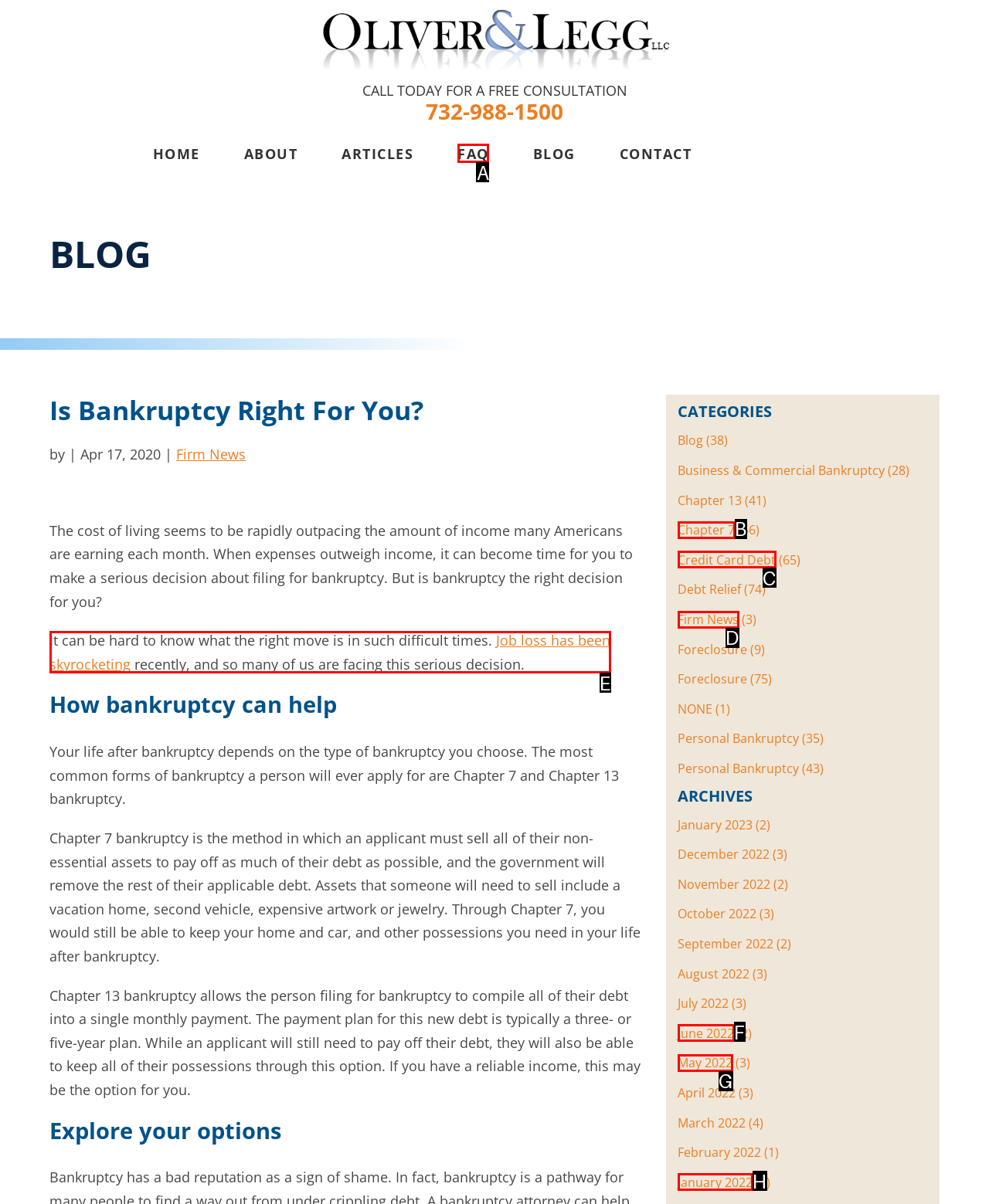Identify the option that corresponds to the description: May 2022 
Provide the letter of the matching option from the available choices directly.

G